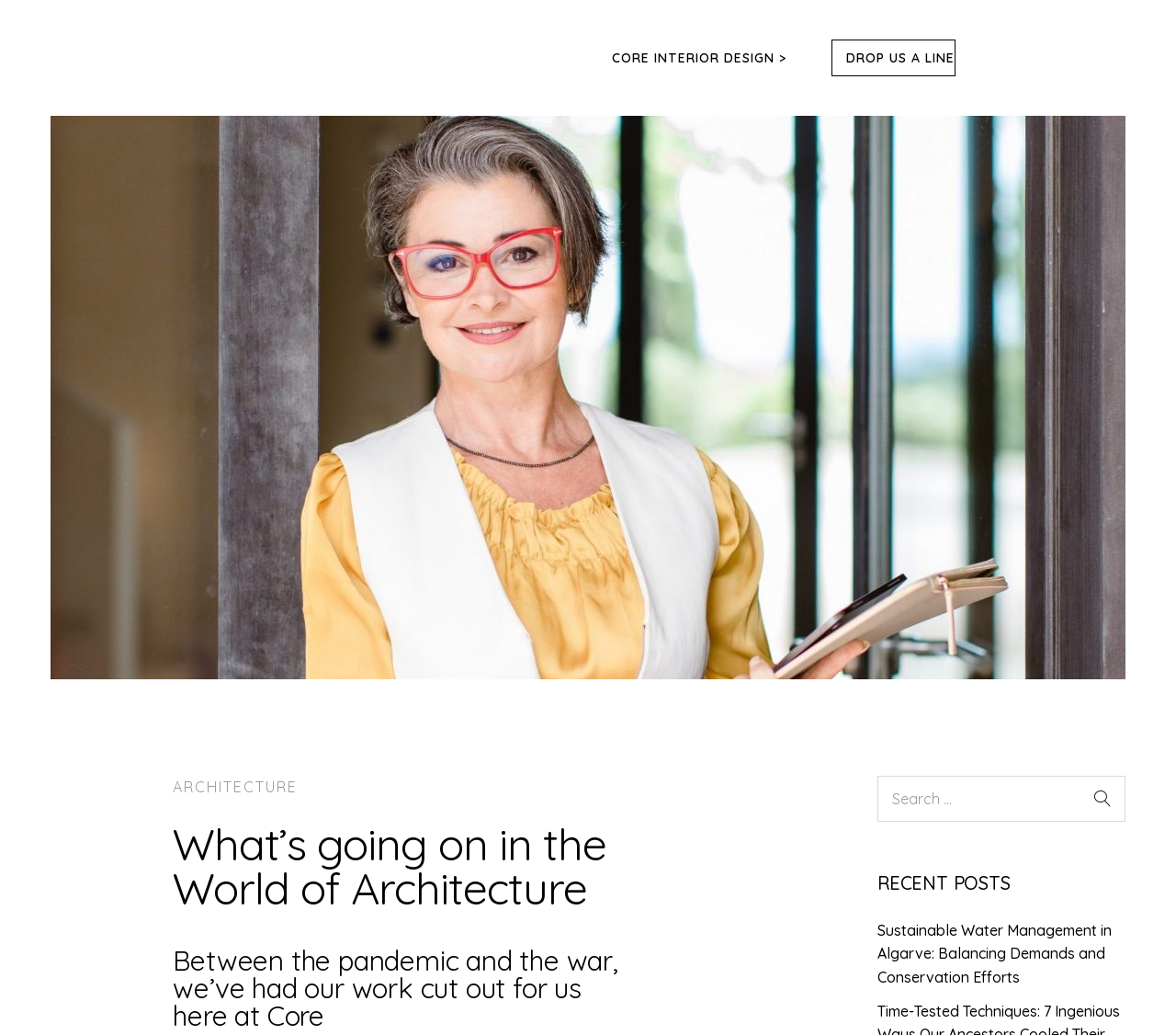What is the purpose of the search bar?
Please answer the question with a detailed response using the information from the screenshot.

The search bar is located at the top-right corner of the webpage, and it has a button with the text 'Search'. This suggests that the purpose of the search bar is to allow users to search for specific content within the website.